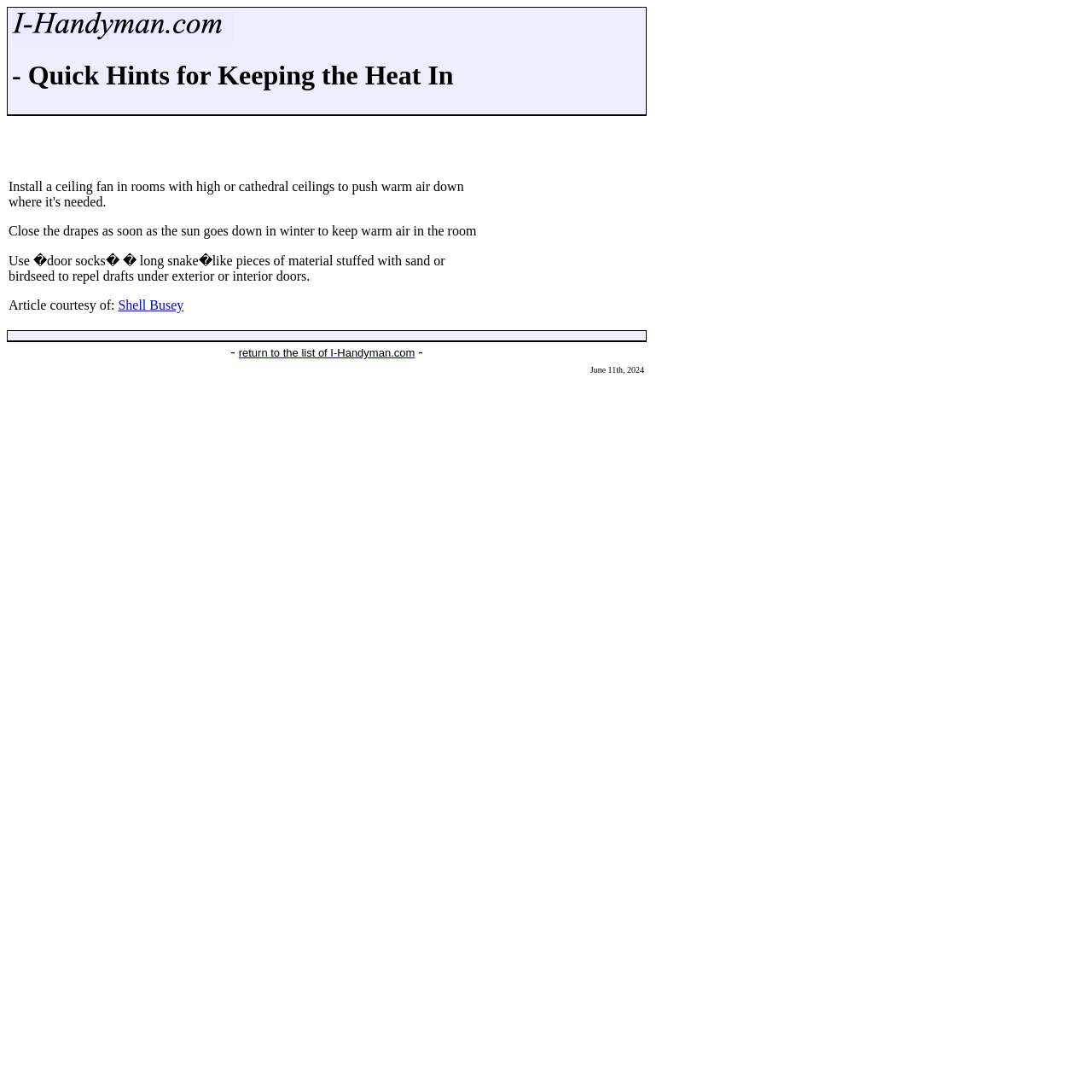Answer the question in a single word or phrase:
Where can the user return to?

The list of I-Handyman.com